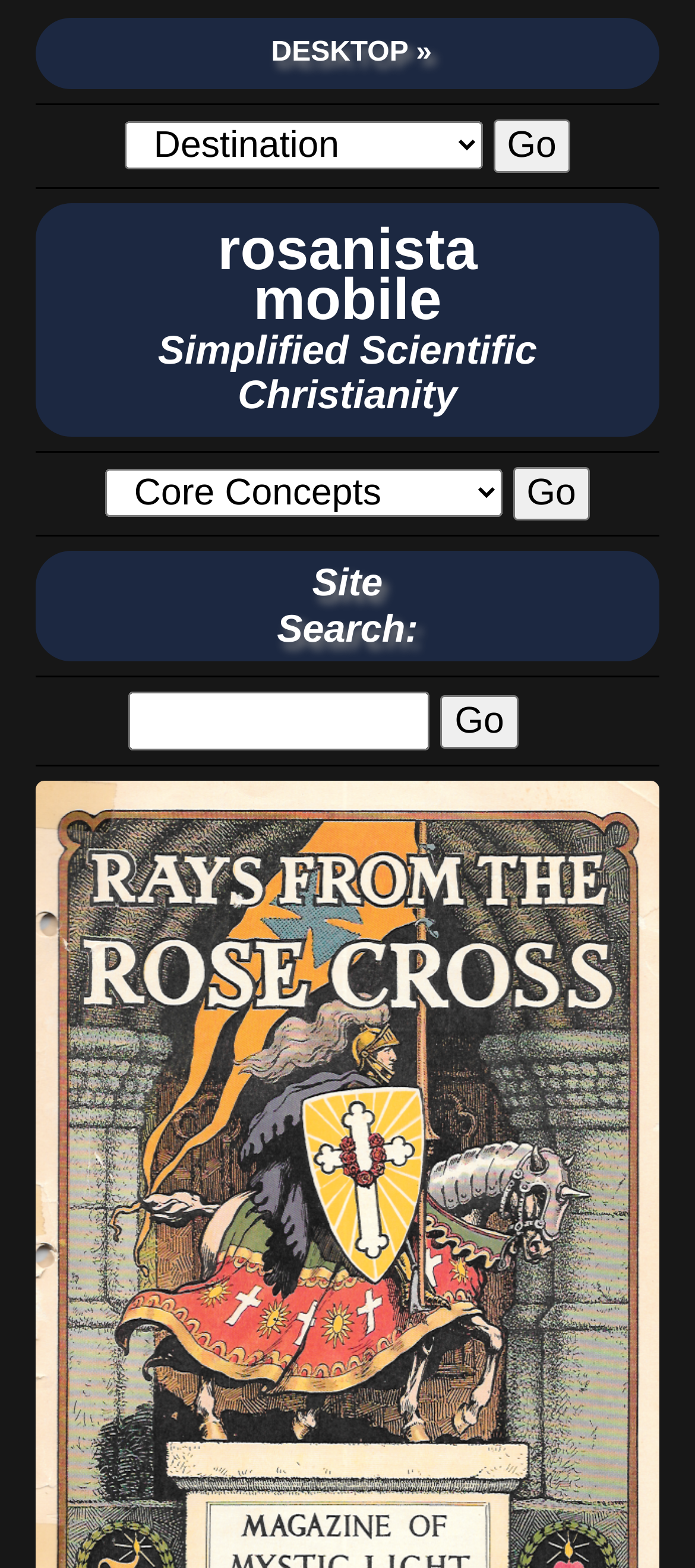Locate the bounding box coordinates of the element's region that should be clicked to carry out the following instruction: "search for rosanista mobile". The coordinates need to be four float numbers between 0 and 1, i.e., [left, top, right, bottom].

[0.227, 0.157, 0.773, 0.264]